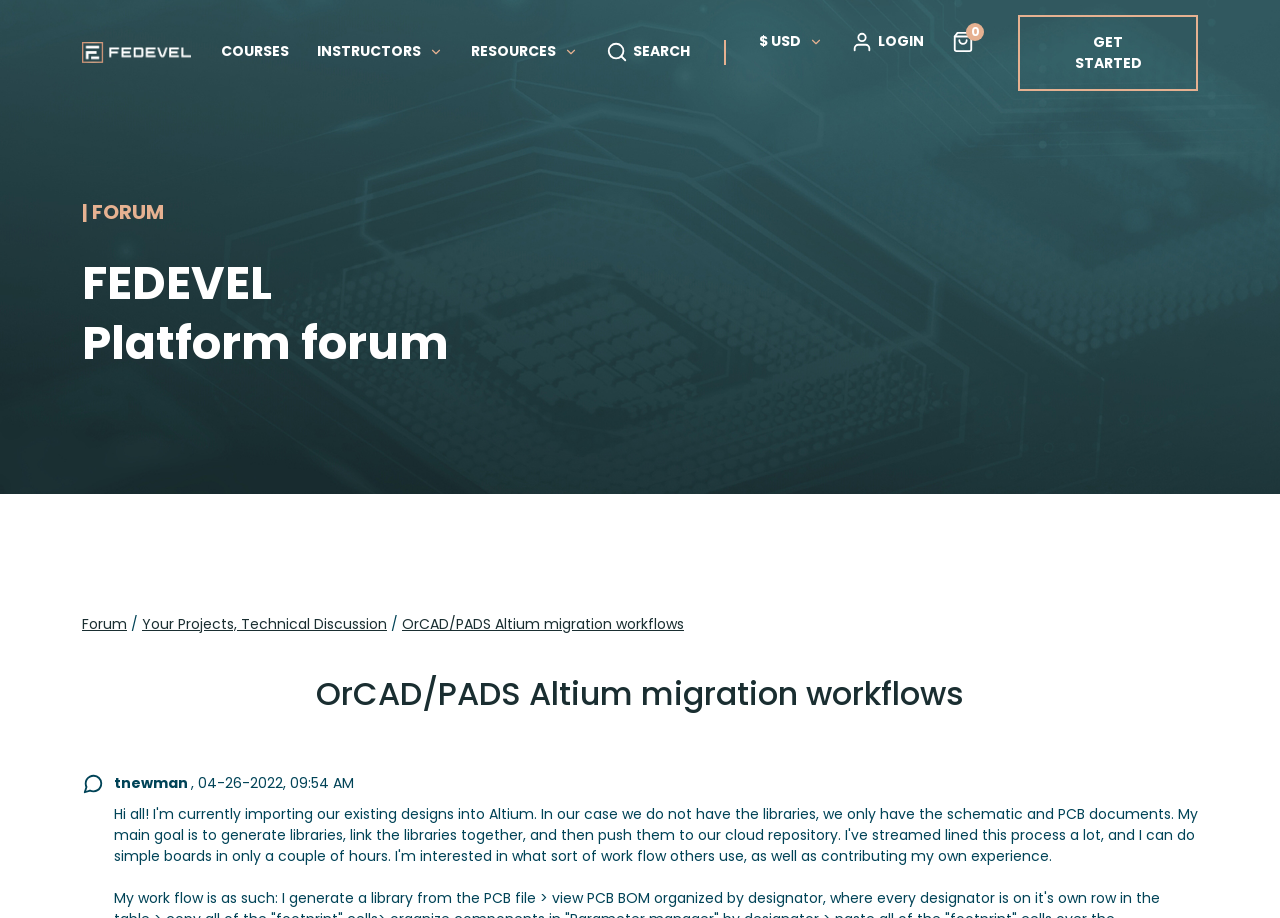Using the image as a reference, answer the following question in as much detail as possible:
What is the logo of the website?

The logo of the website is located at the top left corner of the webpage, and it is an image element with a bounding box of [0.064, 0.046, 0.149, 0.069].